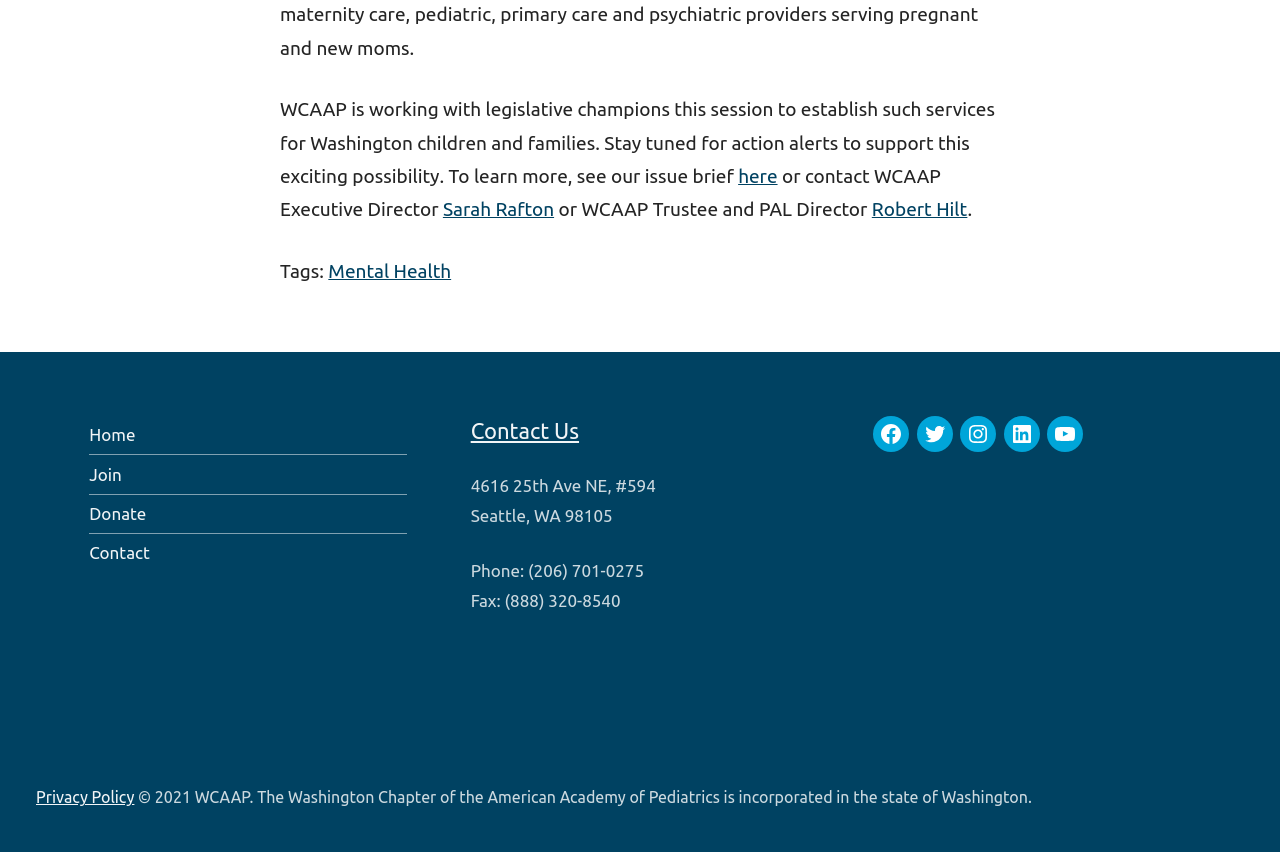What is the address of WCAAP?
Please craft a detailed and exhaustive response to the question.

The webpage mentions the address '4616 25th Ave NE, #594' in the StaticText element with ID 515, and 'Seattle, WA 98105' in the StaticText element with ID 517, indicating that this is the address of WCAAP.